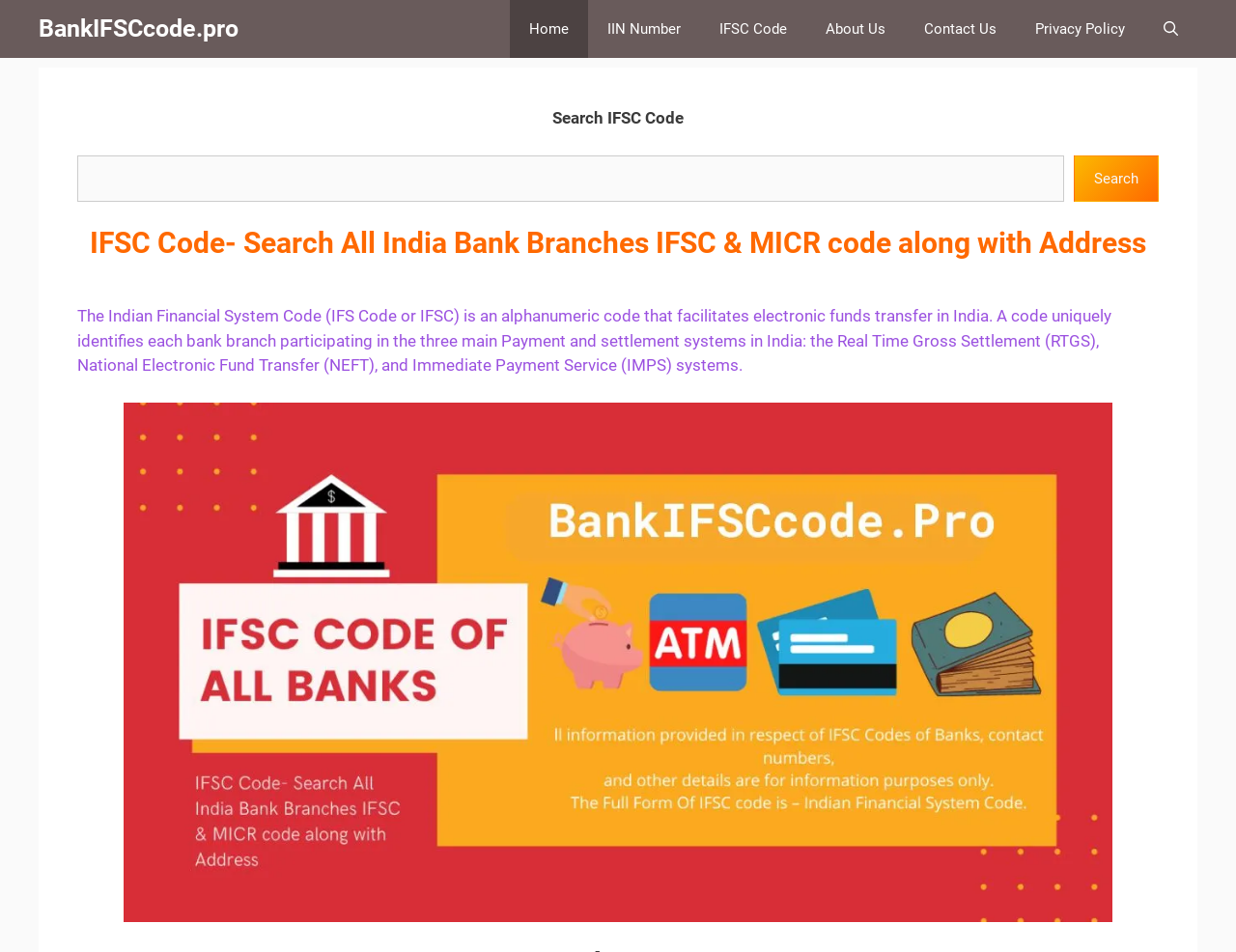Please provide a brief answer to the following inquiry using a single word or phrase:
What is shown in the image on the webpage?

Bank IFSC code